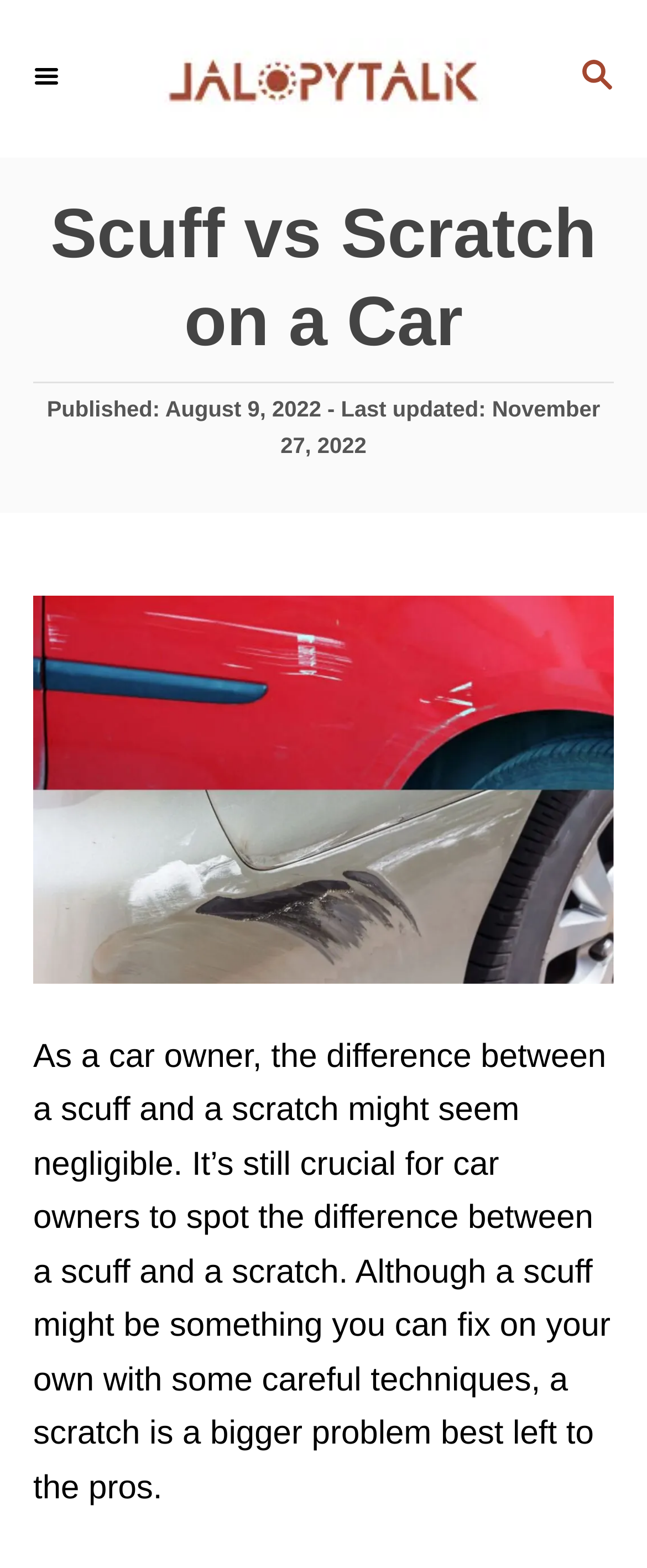Please respond in a single word or phrase: 
Is the article written in a formal tone?

Yes